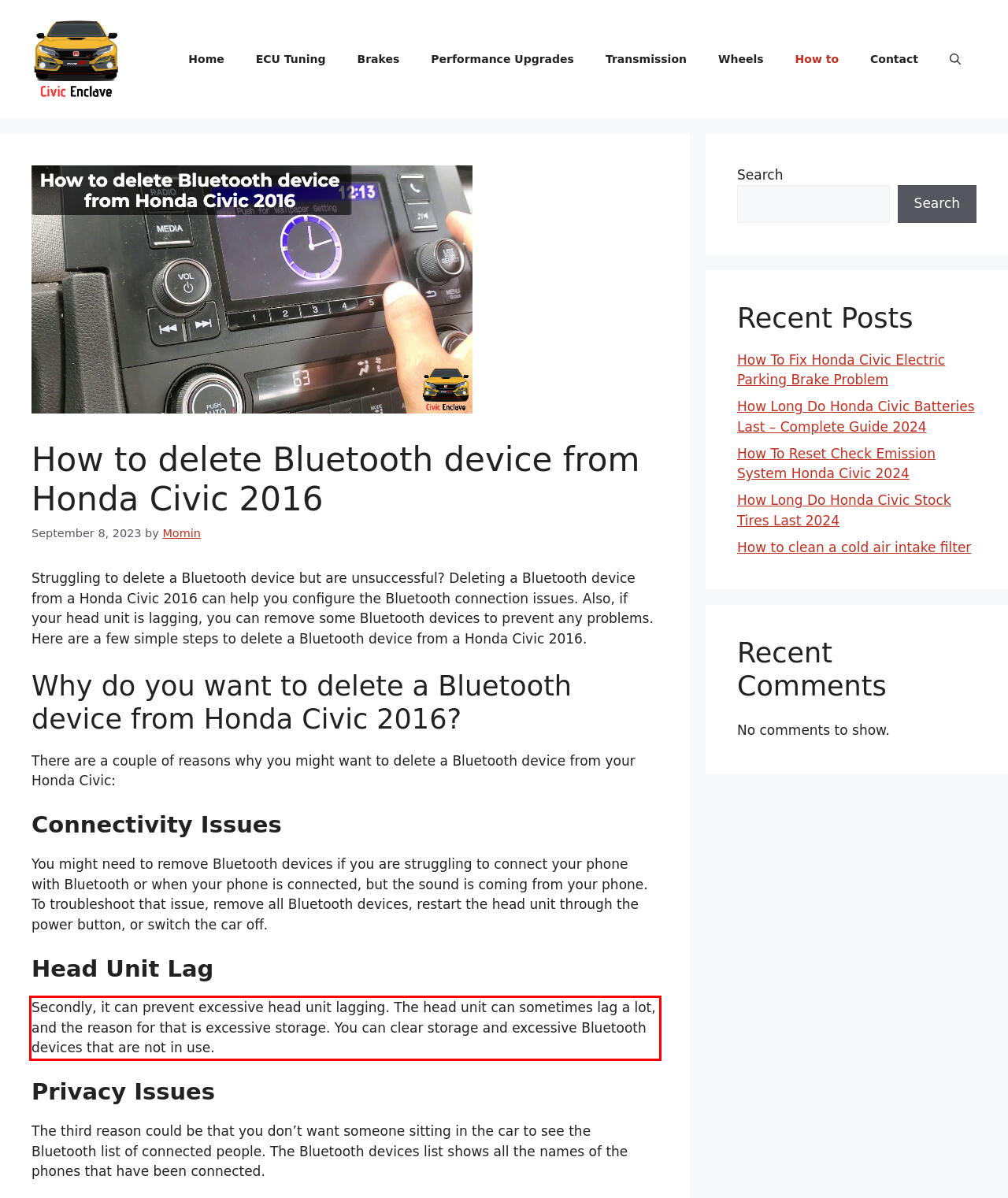Please identify the text within the red rectangular bounding box in the provided webpage screenshot.

Secondly, it can prevent excessive head unit lagging. The head unit can sometimes lag a lot, and the reason for that is excessive storage. You can clear storage and excessive Bluetooth devices that are not in use.